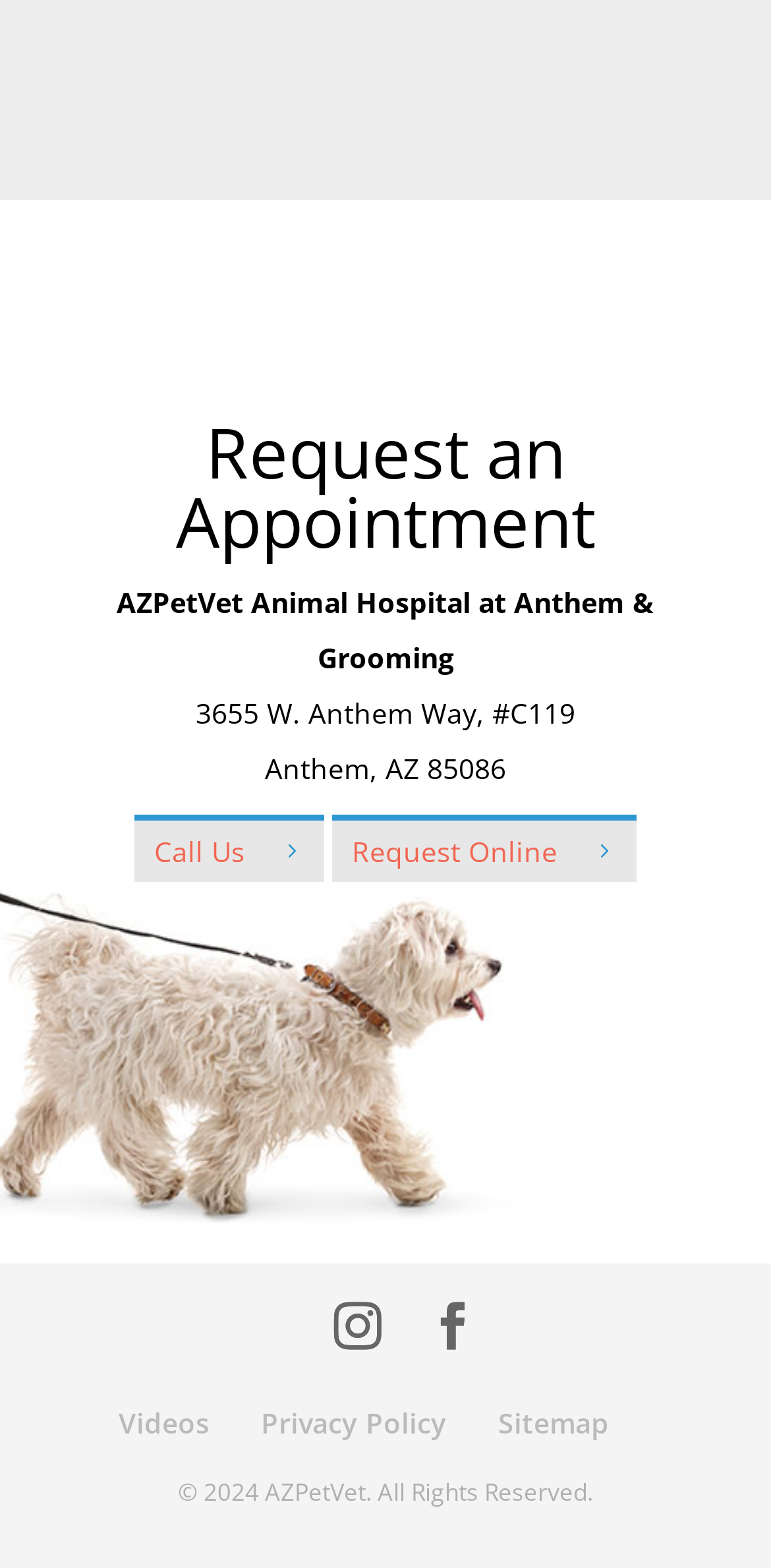Locate the bounding box coordinates of the UI element described by: "Request Online". The bounding box coordinates should consist of four float numbers between 0 and 1, i.e., [left, top, right, bottom].

[0.431, 0.52, 0.826, 0.563]